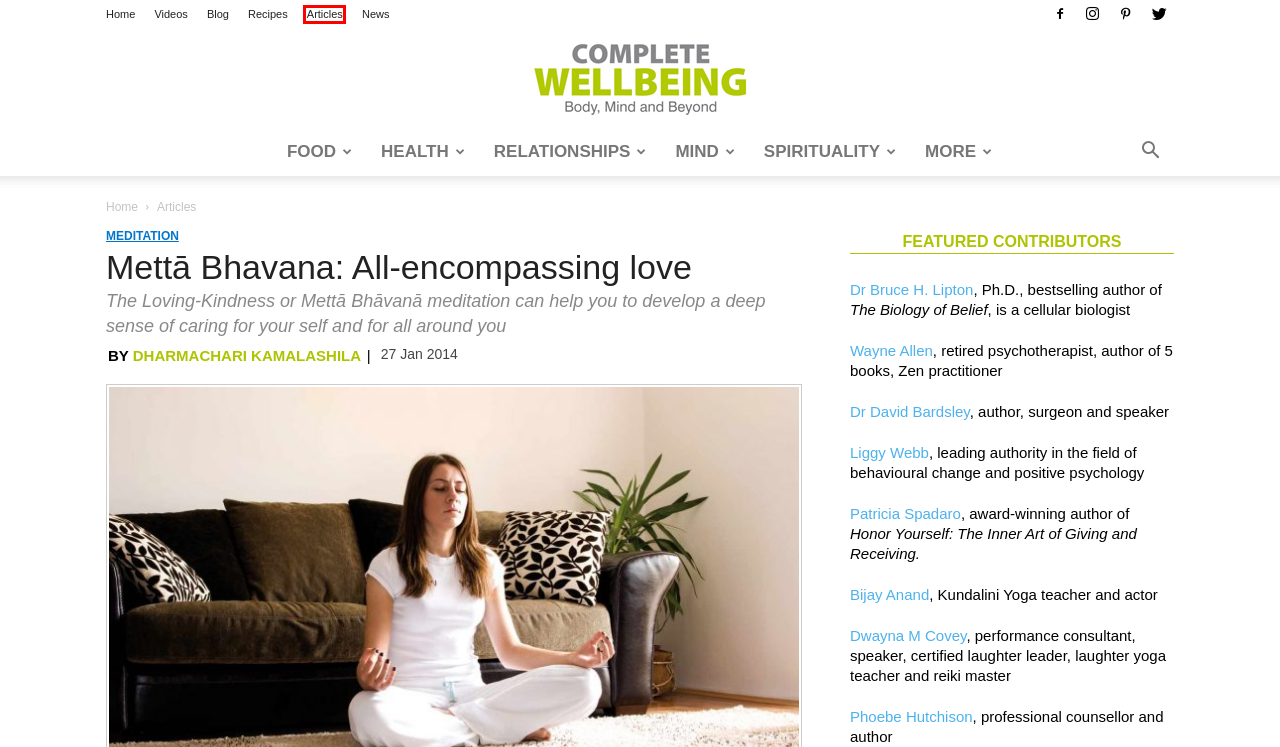Analyze the screenshot of a webpage that features a red rectangle bounding box. Pick the webpage description that best matches the new webpage you would see after clicking on the element within the red bounding box. Here are the candidates:
A. Mental Health Archives - Complete Wellbeing
B. Articles Archives - Complete Wellbeing
C. Book Reviews Archives - Complete Wellbeing
D. Practical Spirituality Archives - Complete Wellbeing
E. Advice from a seven-year-old: Look for kindness - Complete Wellbeing
F. Dharmachari Kamalashila, Author at Complete Wellbeing
G. Meditation Archives - Complete Wellbeing
H. Browse all topics - Complete Wellbeing

B